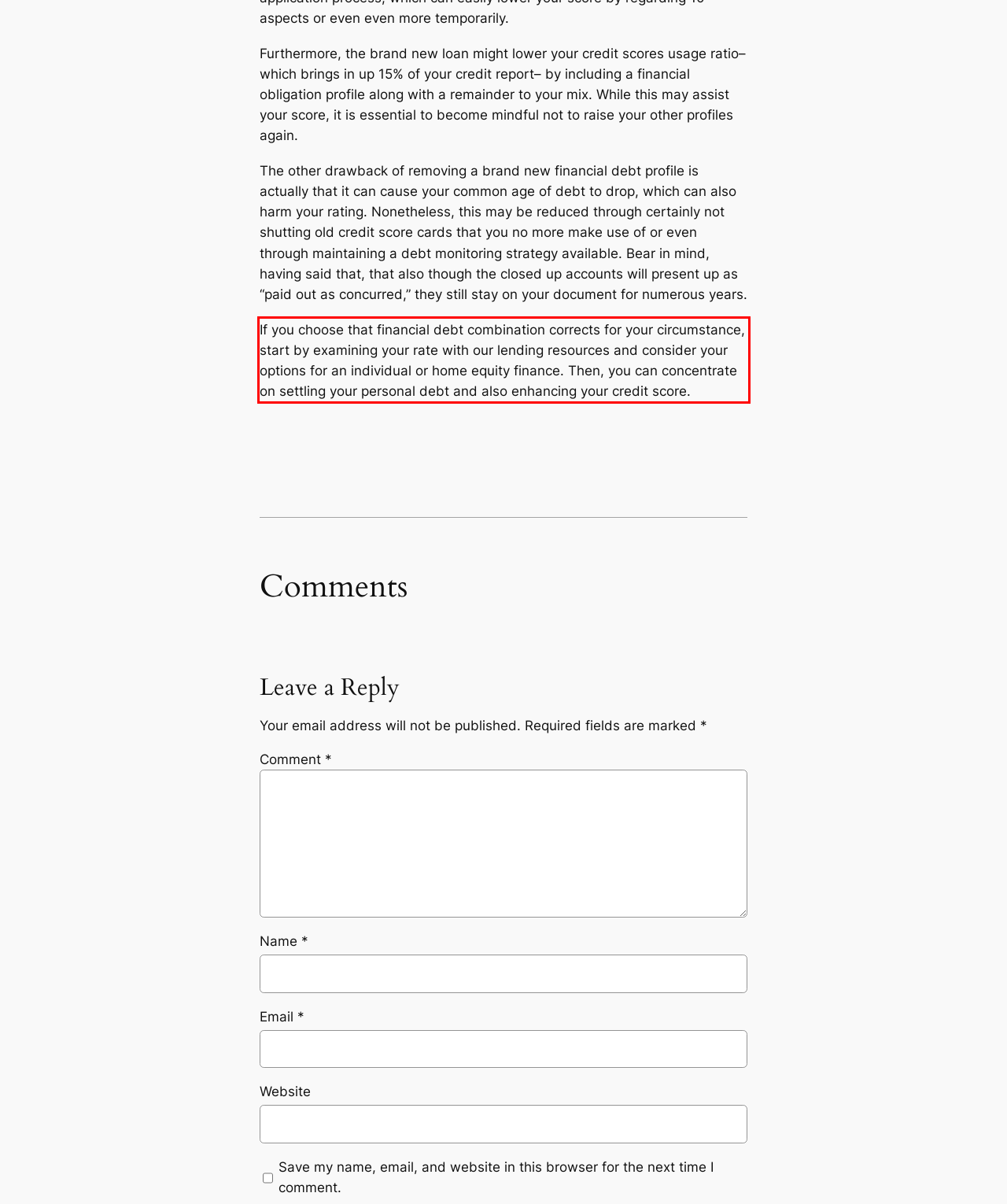You are given a screenshot with a red rectangle. Identify and extract the text within this red bounding box using OCR.

If you choose that financial debt combination corrects for your circumstance, start by examining your rate with our lending resources and consider your options for an individual or home equity finance. Then, you can concentrate on settling your personal debt and also enhancing your credit score.